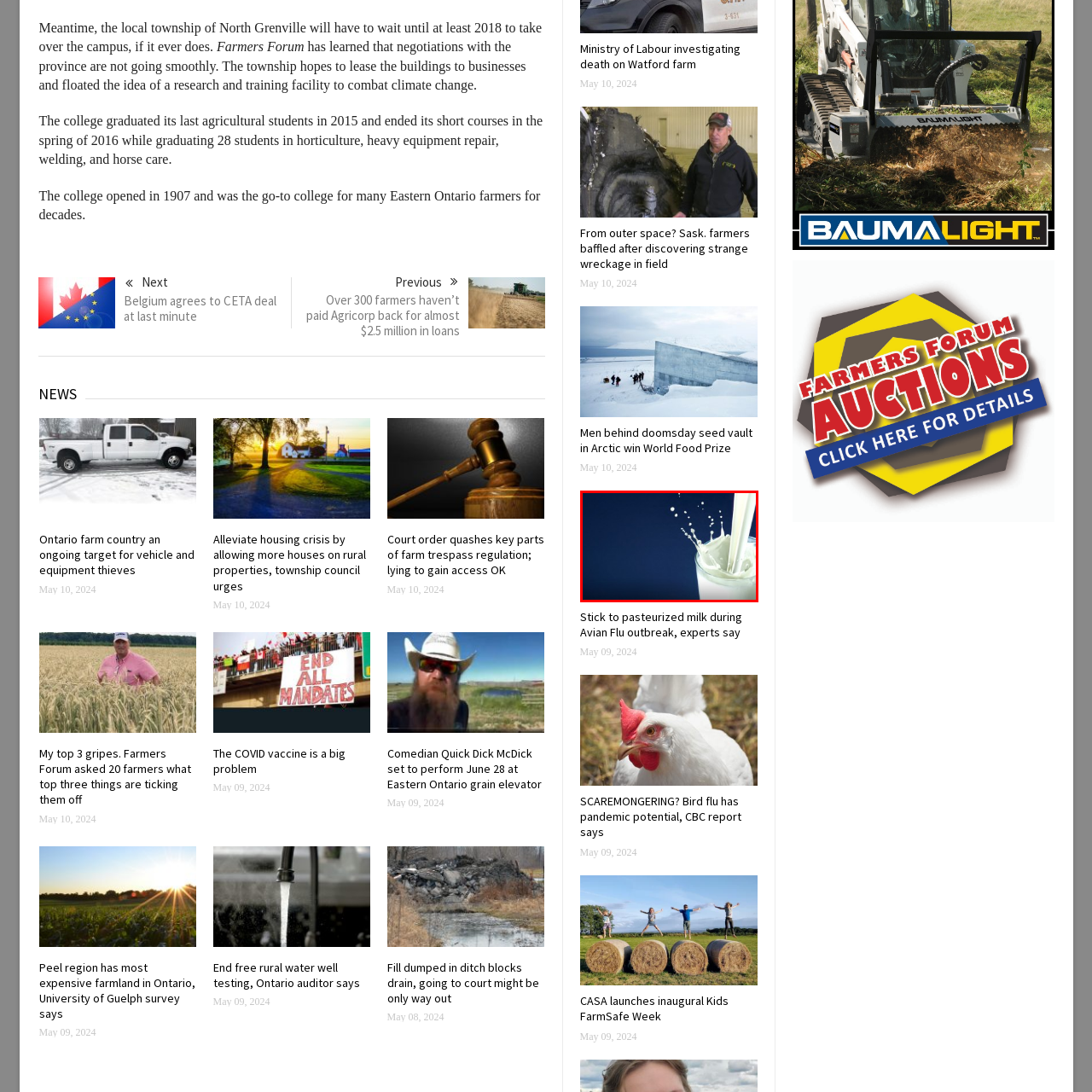Inspect the image surrounded by the red border and give a one-word or phrase answer to the question:
What is emphasized by the imagery?

Importance of milk